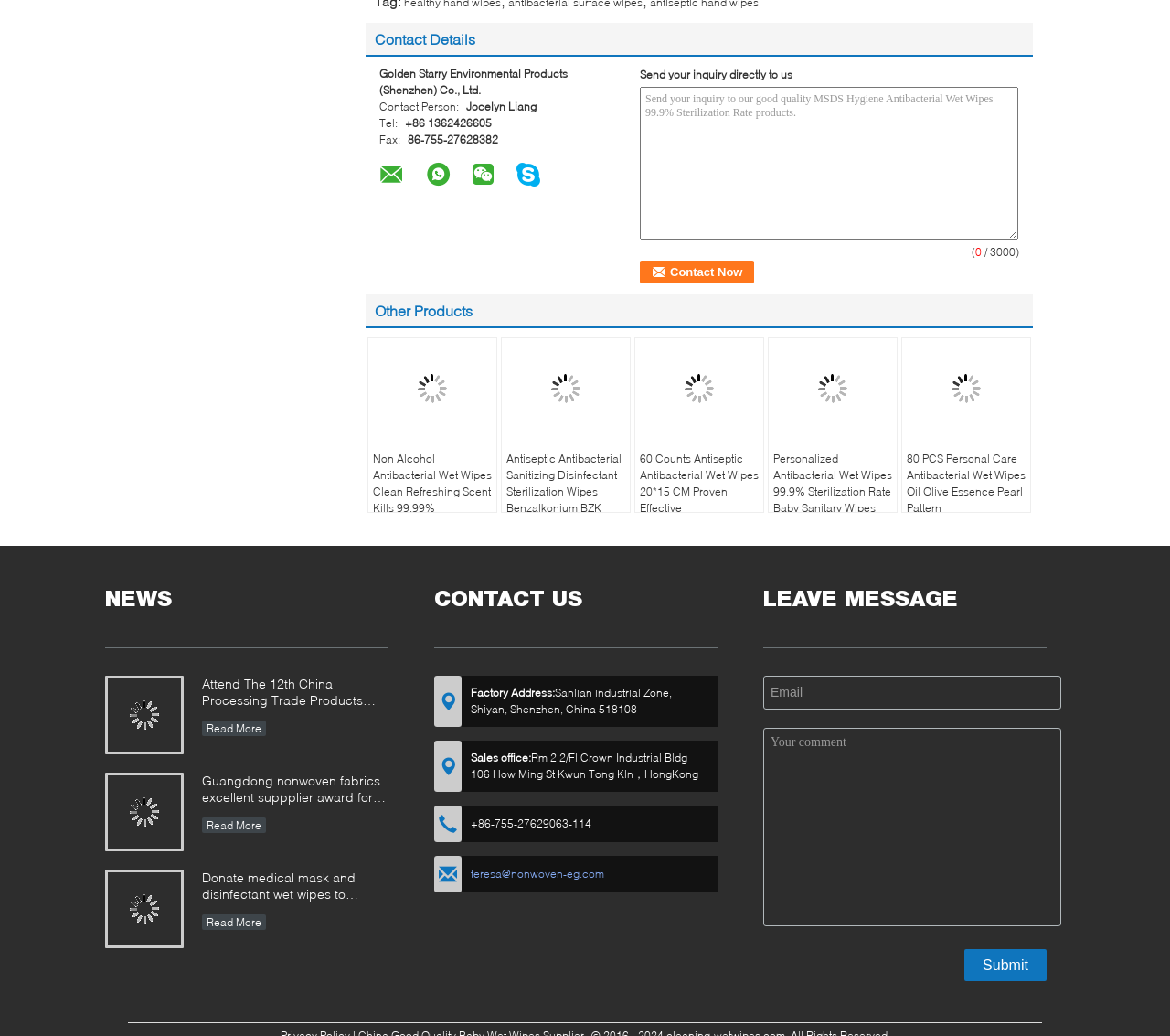Please locate the bounding box coordinates of the element that should be clicked to achieve the given instruction: "Send your inquiry to the company".

[0.547, 0.084, 0.87, 0.231]